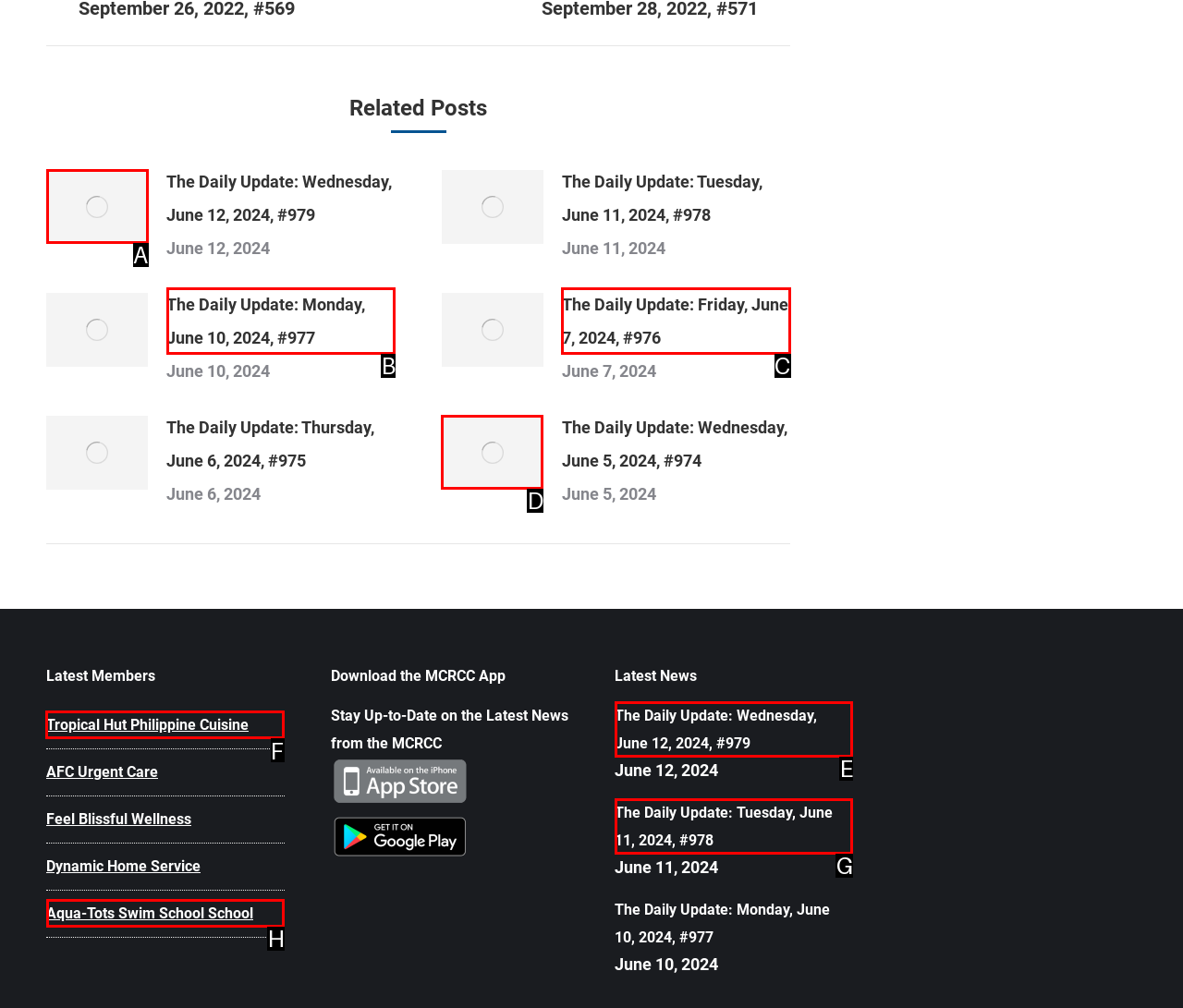Determine which option should be clicked to carry out this task: Check out Tropical Hut Philippine Cuisine
State the letter of the correct choice from the provided options.

F